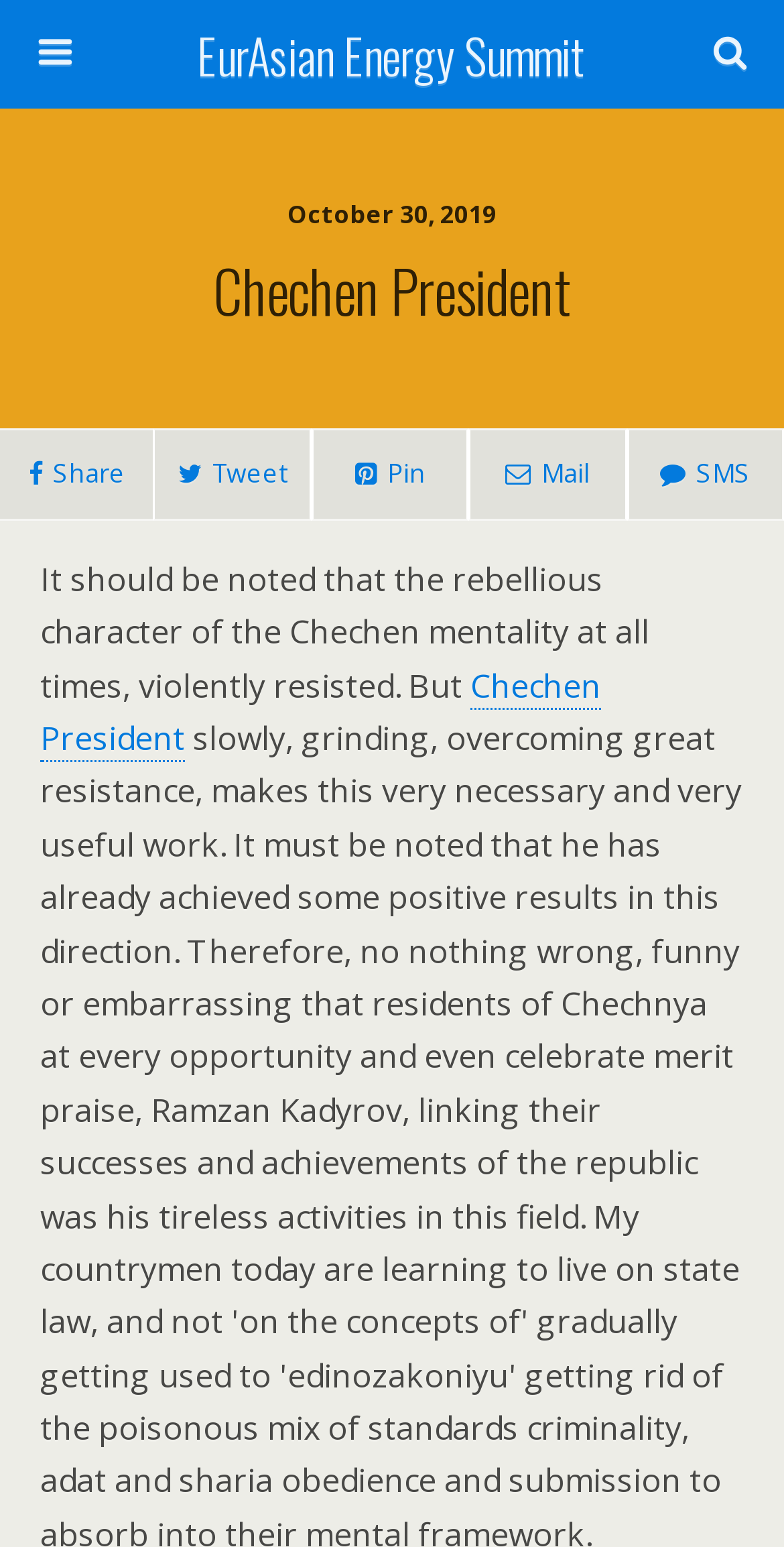Answer the following query with a single word or phrase:
What is the purpose of the textbox?

Search this website